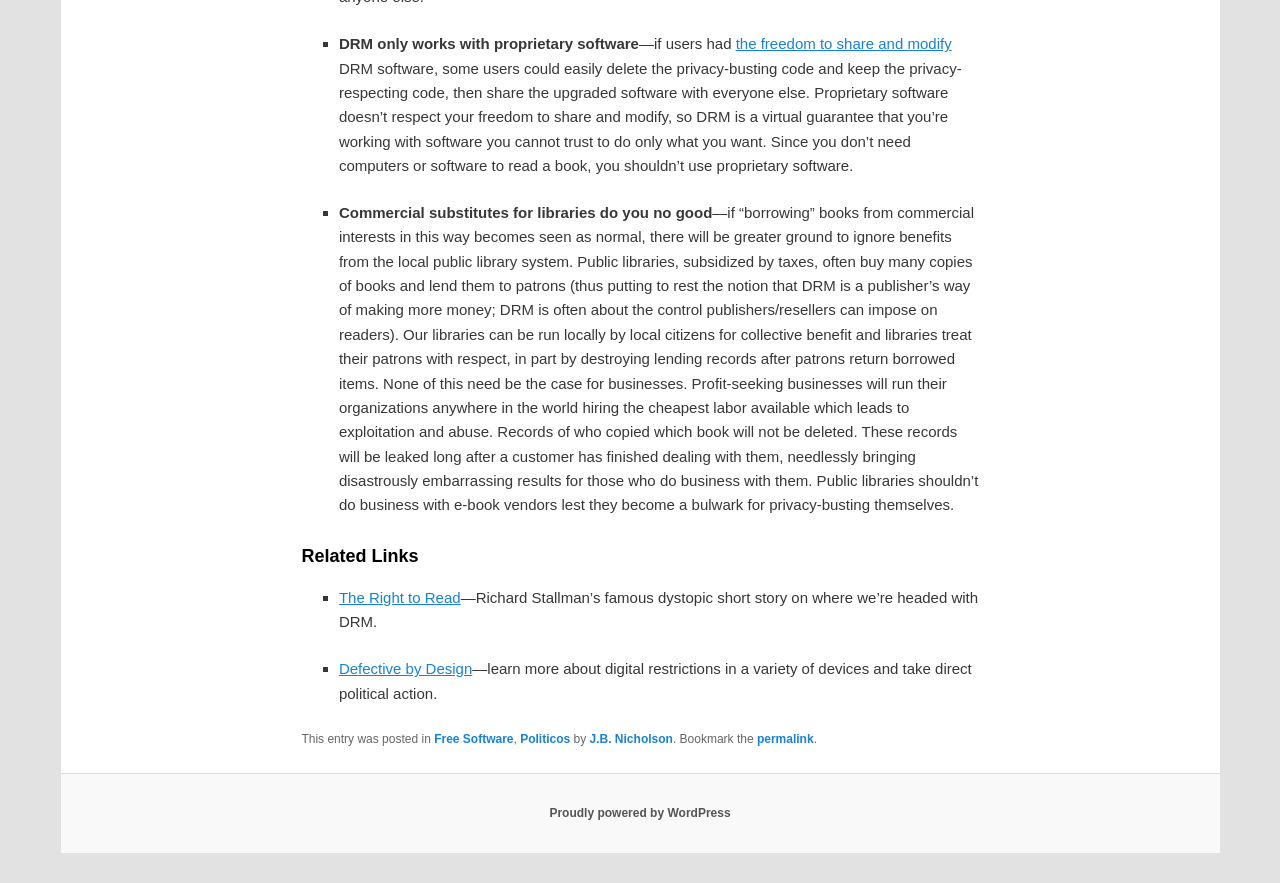Given the element description Free Software, predict the bounding box coordinates for the UI element in the webpage screenshot. The format should be (top-left x, top-left y, bottom-right x, bottom-right y), and the values should be between 0 and 1.

[0.339, 0.829, 0.401, 0.845]